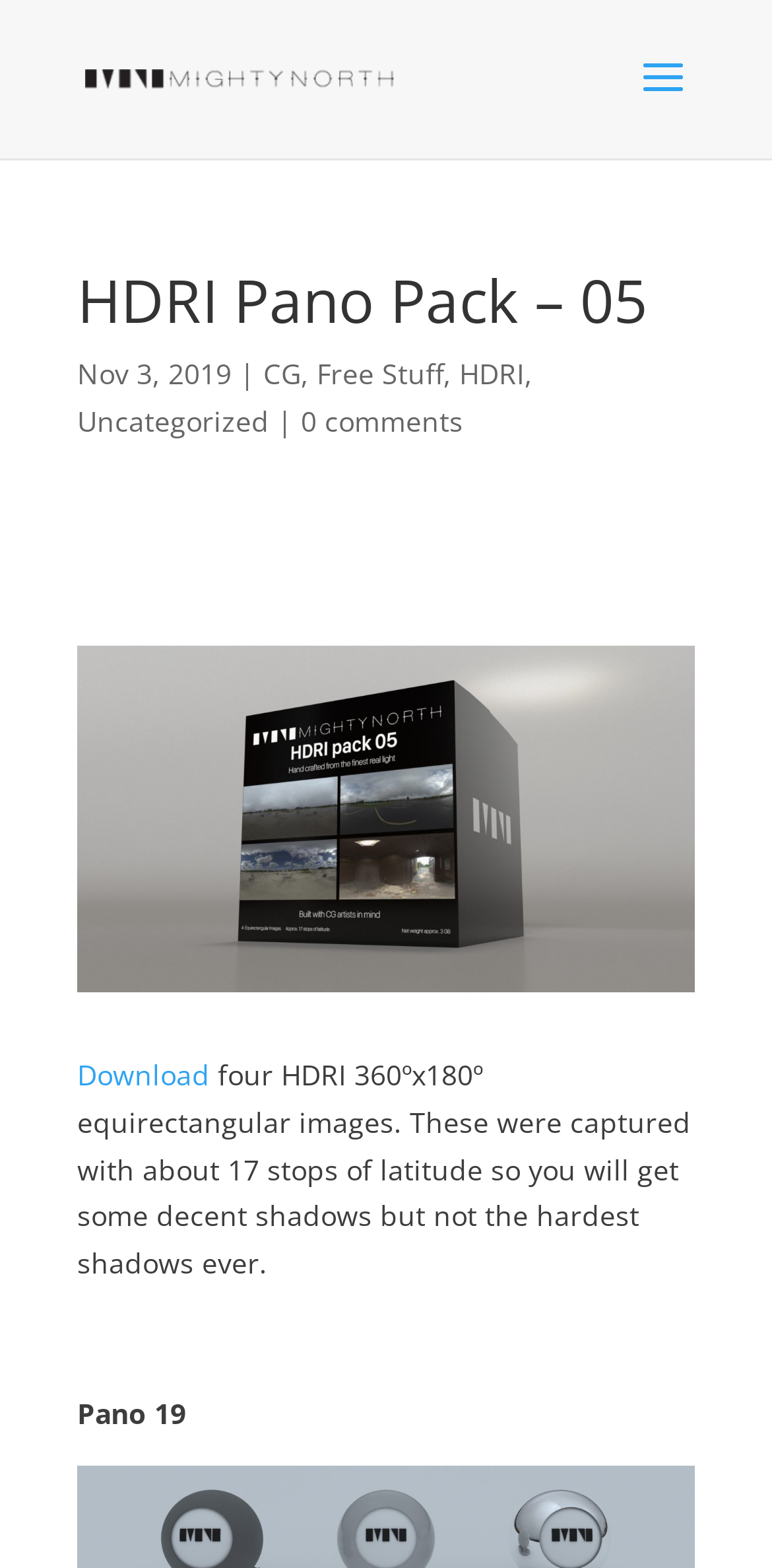Bounding box coordinates are specified in the format (top-left x, top-left y, bottom-right x, bottom-right y). All values are floating point numbers bounded between 0 and 1. Please provide the bounding box coordinate of the region this sentence describes: alt="twitter"

None